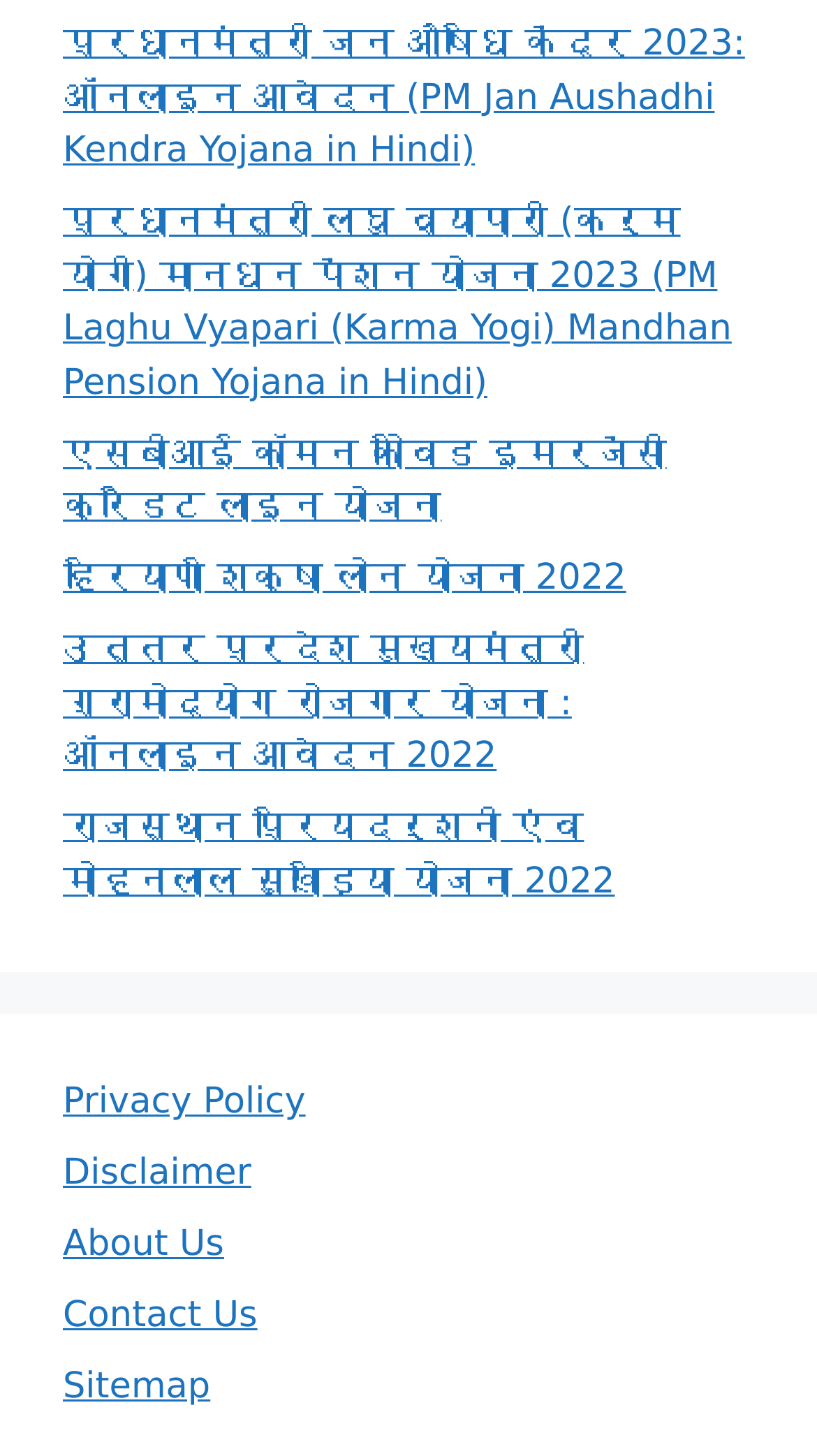What is the last scheme mentioned on the webpage?
Using the screenshot, give a one-word or short phrase answer.

राजस्थान प्रियदर्शनी एंव मोहनलाल सुखाड़िया योजना 2022